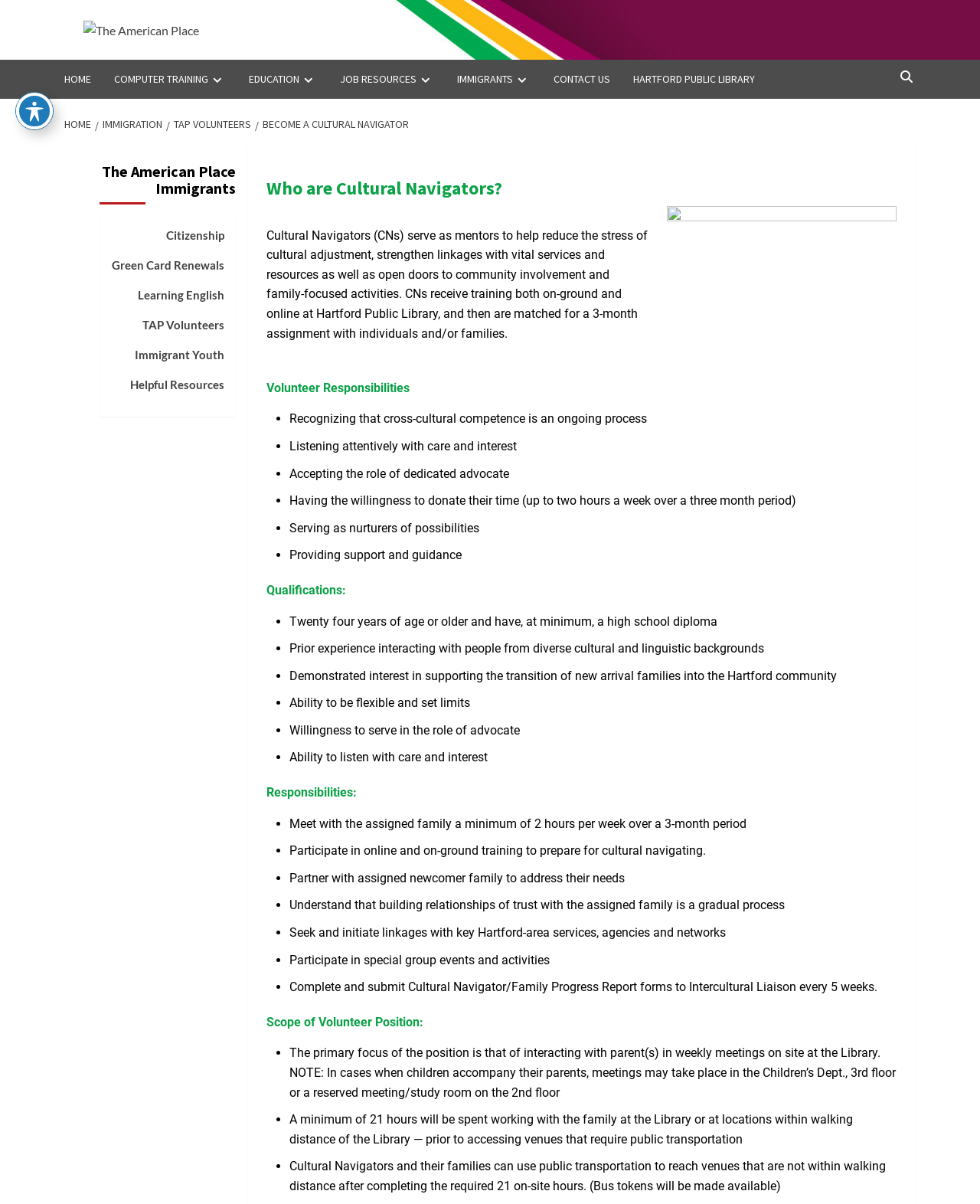Find and specify the bounding box coordinates that correspond to the clickable region for the instruction: "Click Citizenship".

[0.114, 0.187, 0.229, 0.212]